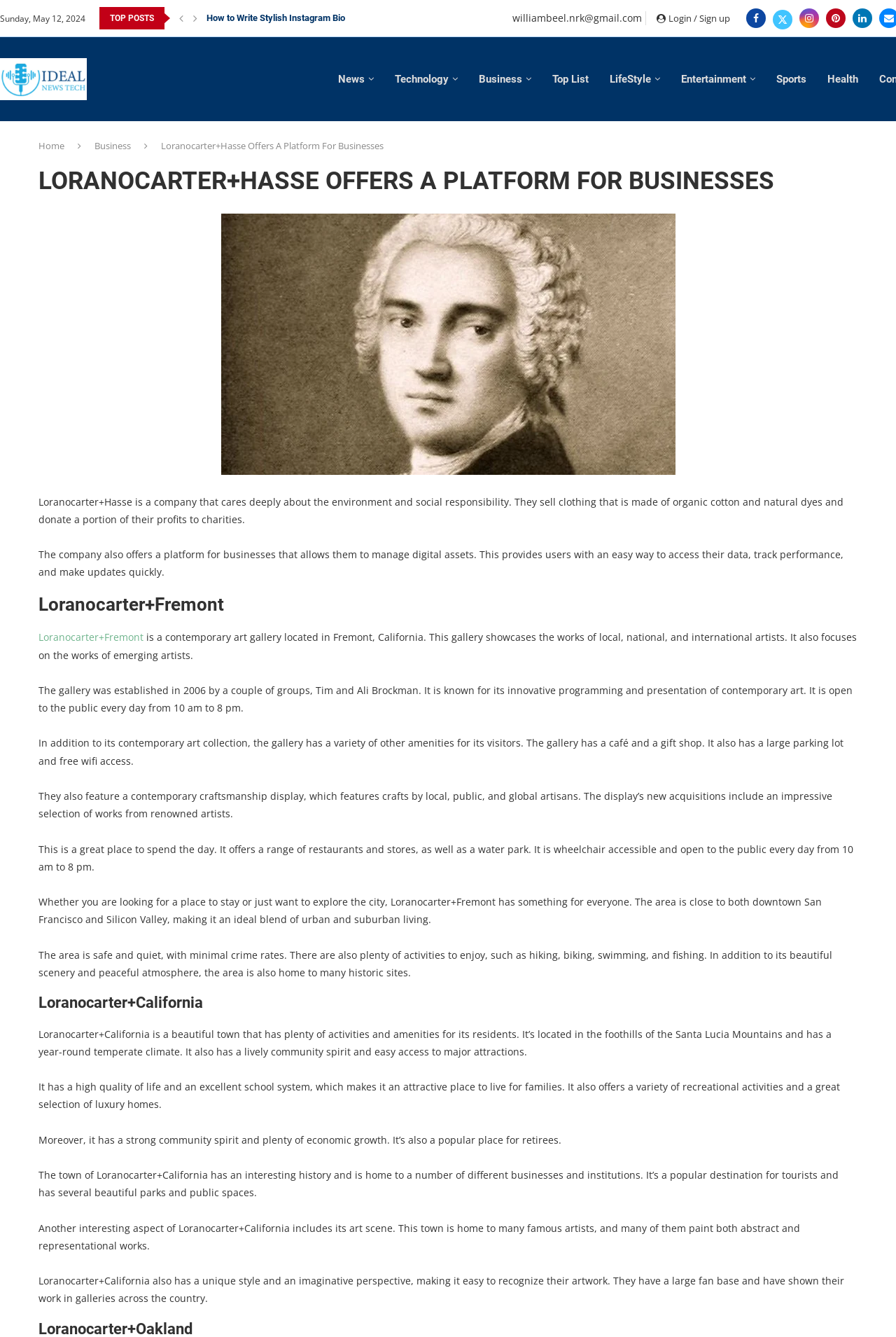Please reply to the following question using a single word or phrase: 
What is the name of the art gallery mentioned?

Loranocarter+Fremont